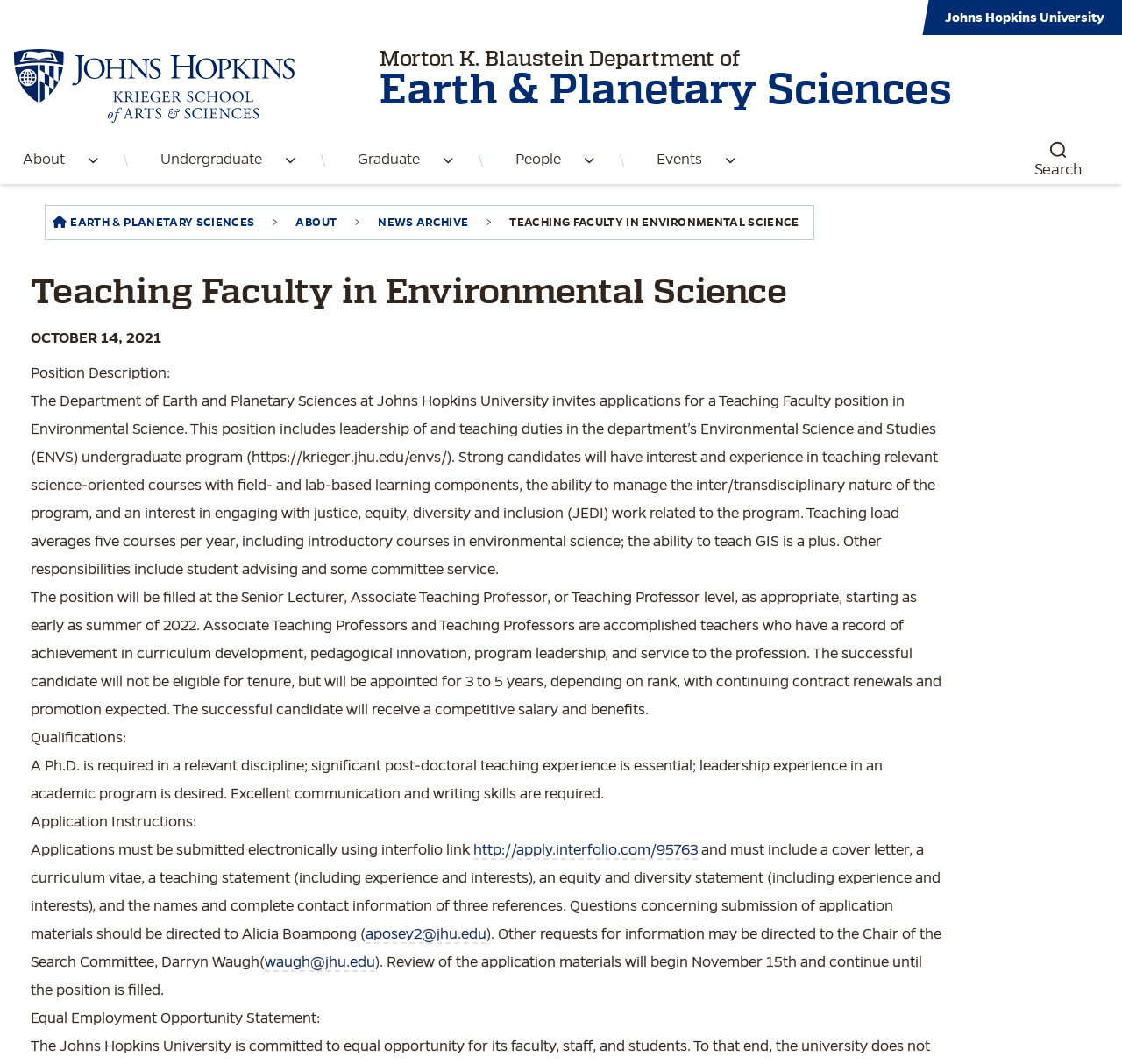Produce a meticulous description of the webpage.

The webpage is about a job posting for a Teaching Faculty position in Environmental Science at the Department of Earth and Planetary Sciences at Johns Hopkins University. 

At the top of the page, there is a header section with links to the university's main page, the Krieger School of Arts & Sciences, and the Department of Earth and Planetary Sciences. Below this, there is a navigation menu with links to About, Undergraduate, Graduate, People, and Events.

The main content of the page is divided into sections. The first section is a heading that reads "Teaching Faculty in Environmental Science" followed by a time stamp indicating the posting date, October 14, 2021. 

The next section is the position description, which outlines the job responsibilities, qualifications, and application instructions. The job description is a lengthy paragraph that explains the teaching duties, leadership expectations, and requirements for the position. 

Below the job description, there are separate sections for qualifications, application instructions, and an equal employment opportunity statement. The application instructions include a link to submit an application electronically and a list of required documents, including a cover letter, curriculum vitae, teaching statement, equity and diversity statement, and contact information for three references. 

There are also contact emails provided for questions about submitting application materials and for general inquiries about the position. The page concludes with a statement indicating that the review of applications will begin on November 15th and continue until the position is filled.